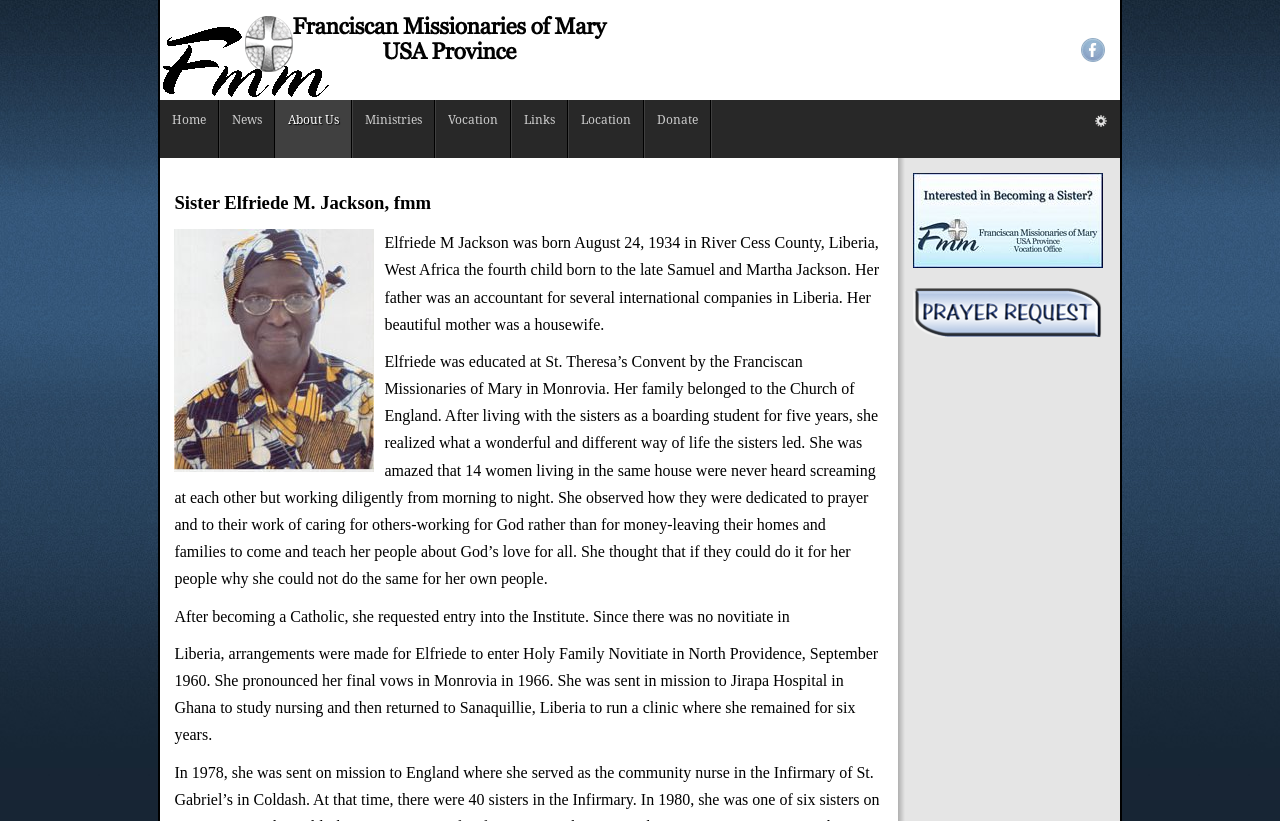Pinpoint the bounding box coordinates of the clickable element needed to complete the instruction: "Explore 'Vocation' opportunities". The coordinates should be provided as four float numbers between 0 and 1: [left, top, right, bottom].

[0.341, 0.122, 0.399, 0.192]